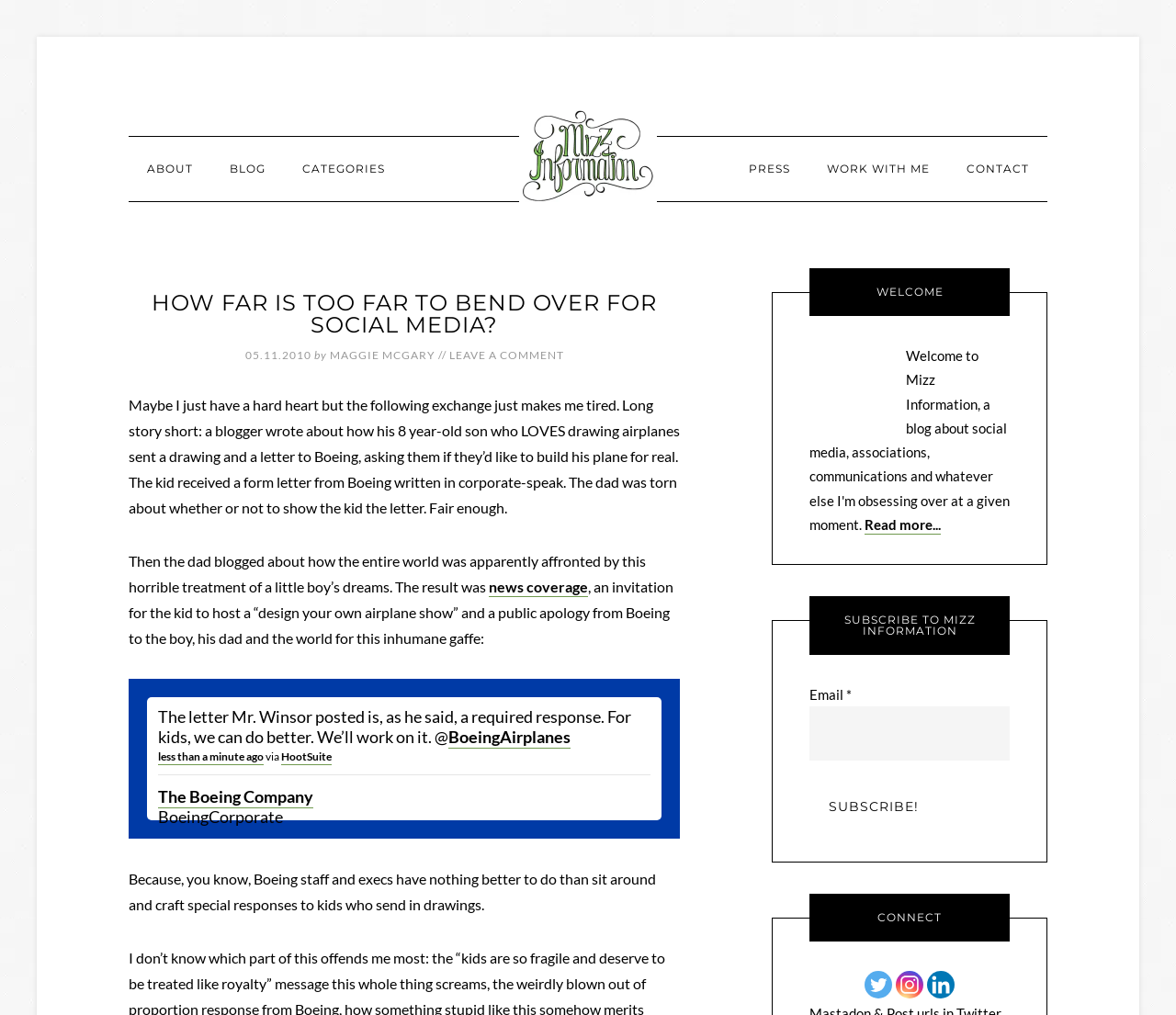Identify the bounding box coordinates of the section that should be clicked to achieve the task described: "Leave a comment".

[0.382, 0.343, 0.479, 0.357]